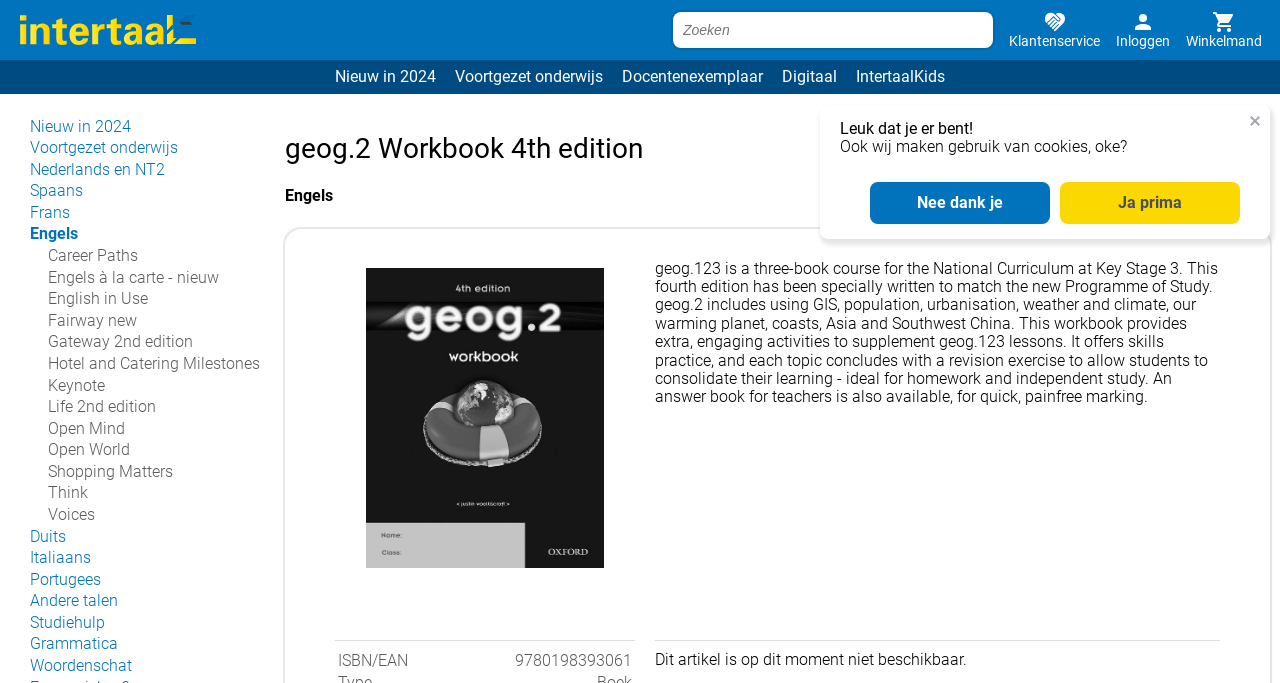Please indicate the bounding box coordinates of the element's region to be clicked to achieve the instruction: "Click on the 'Engels' link". Provide the coordinates as four float numbers between 0 and 1, i.e., [left, top, right, bottom].

[0.223, 0.273, 0.26, 0.301]